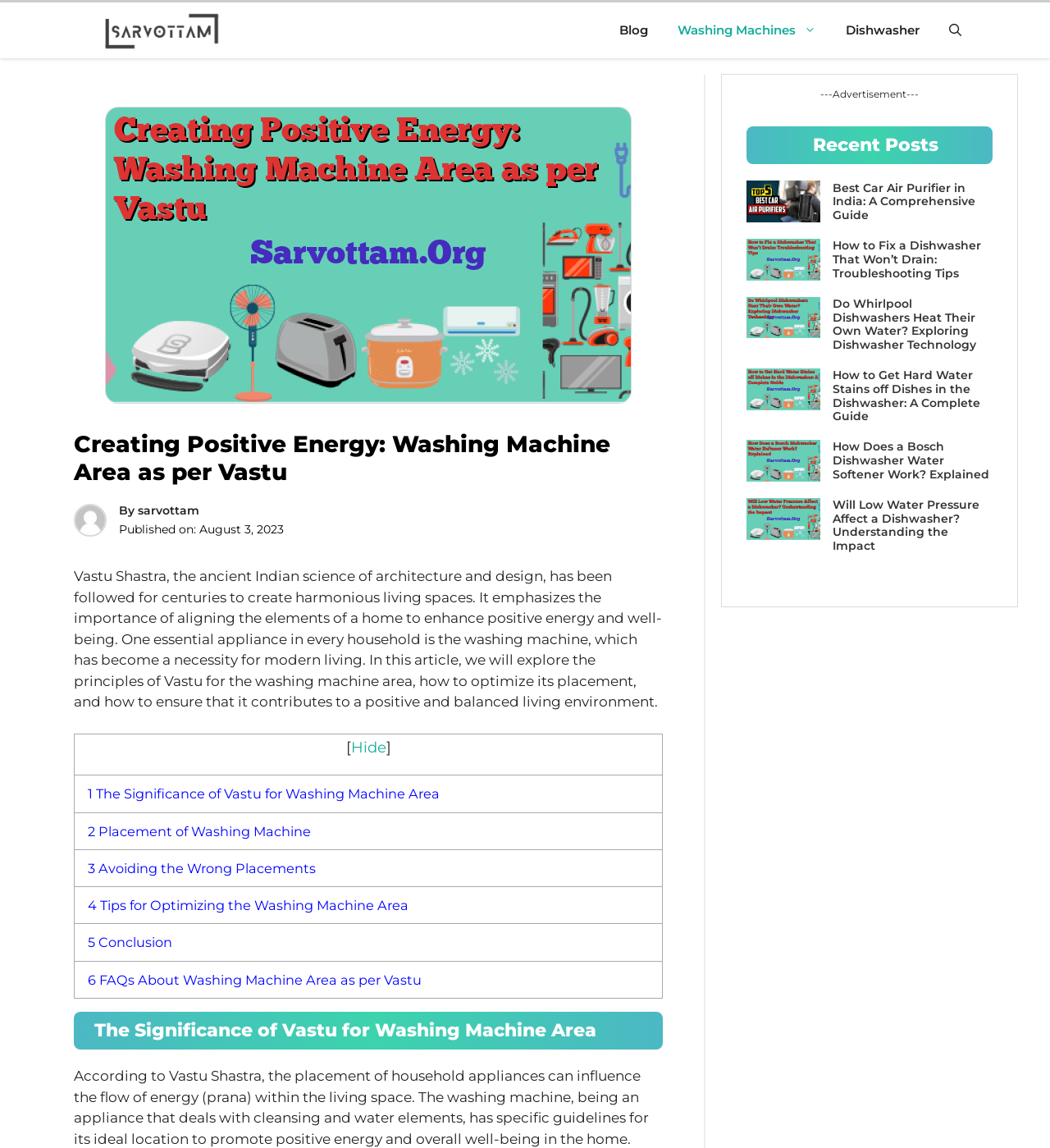Please find the bounding box coordinates of the clickable region needed to complete the following instruction: "Check the 'Contact' information". The bounding box coordinates must consist of four float numbers between 0 and 1, i.e., [left, top, right, bottom].

None